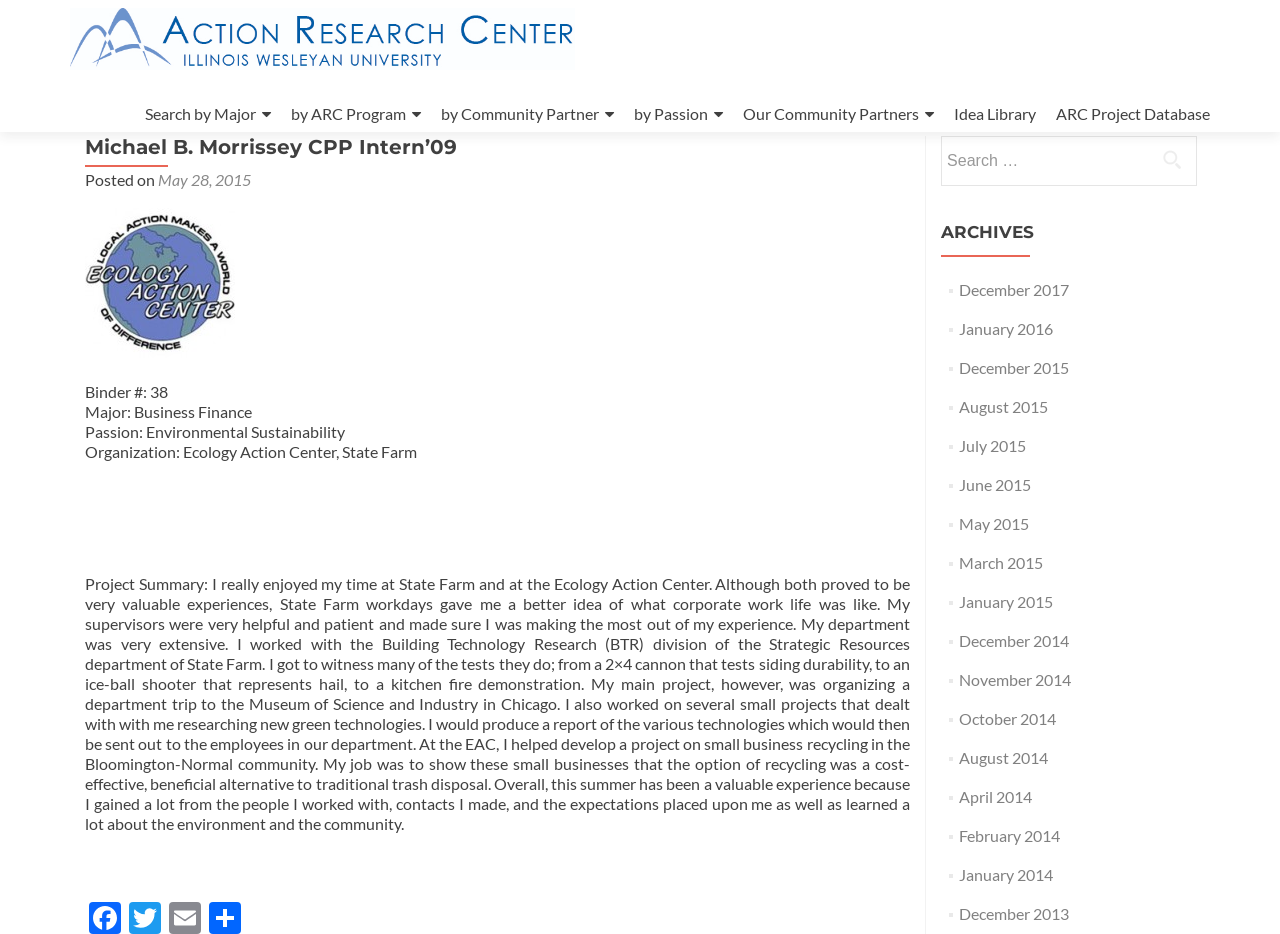What is the passion of the intern?
Please give a detailed and thorough answer to the question, covering all relevant points.

I found the answer by looking at the passion section, which lists 'Environmental Sustainability' as the passion of the intern.